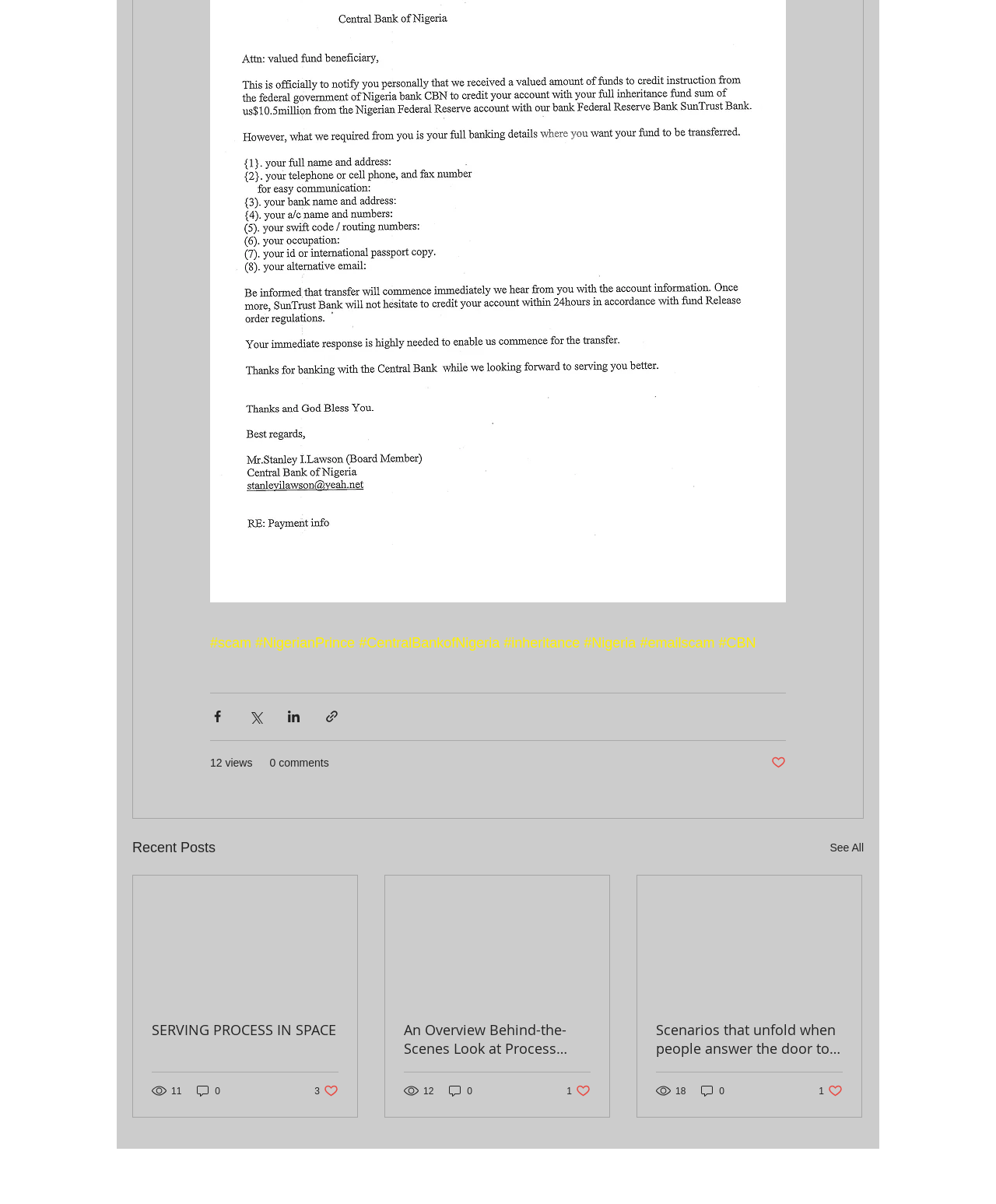Locate the bounding box coordinates of the clickable element to fulfill the following instruction: "View the article about serving process in space". Provide the coordinates as four float numbers between 0 and 1 in the format [left, top, right, bottom].

[0.134, 0.727, 0.359, 0.832]